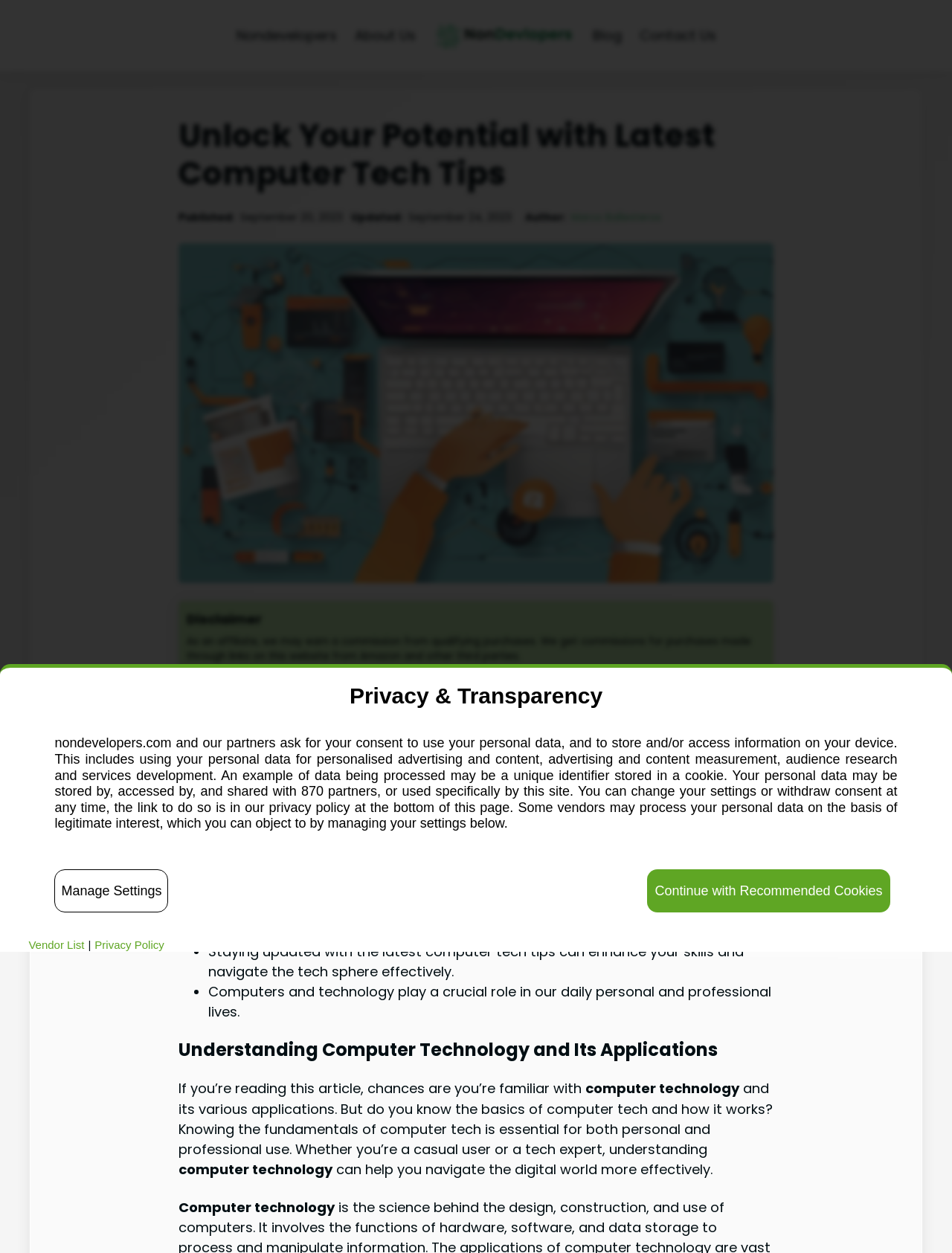Can you specify the bounding box coordinates of the area that needs to be clicked to fulfill the following instruction: "Click on the 'Nondevelopers' link"?

[0.248, 0.02, 0.354, 0.036]